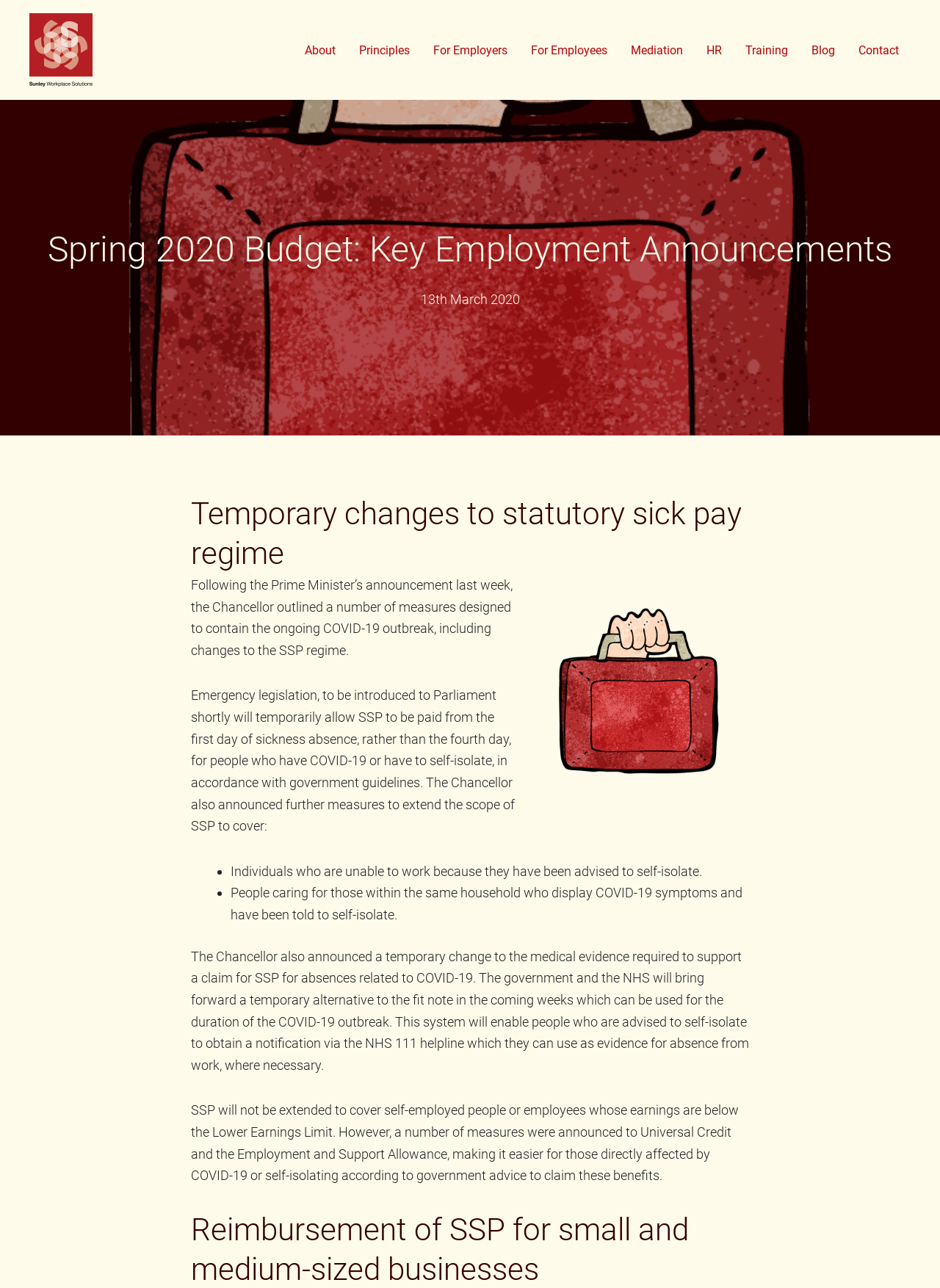Can you give a comprehensive explanation to the question given the content of the image?
What is the alternative to the fit note for COVID-19 absences?

The webpage states that the government and the NHS will bring forward a temporary alternative to the fit note in the coming weeks which can be used for the duration of the COVID-19 outbreak. This system will enable people who are advised to self-isolate to obtain a notification via the NHS 111 helpline which they can use as evidence for absence from work, where necessary.